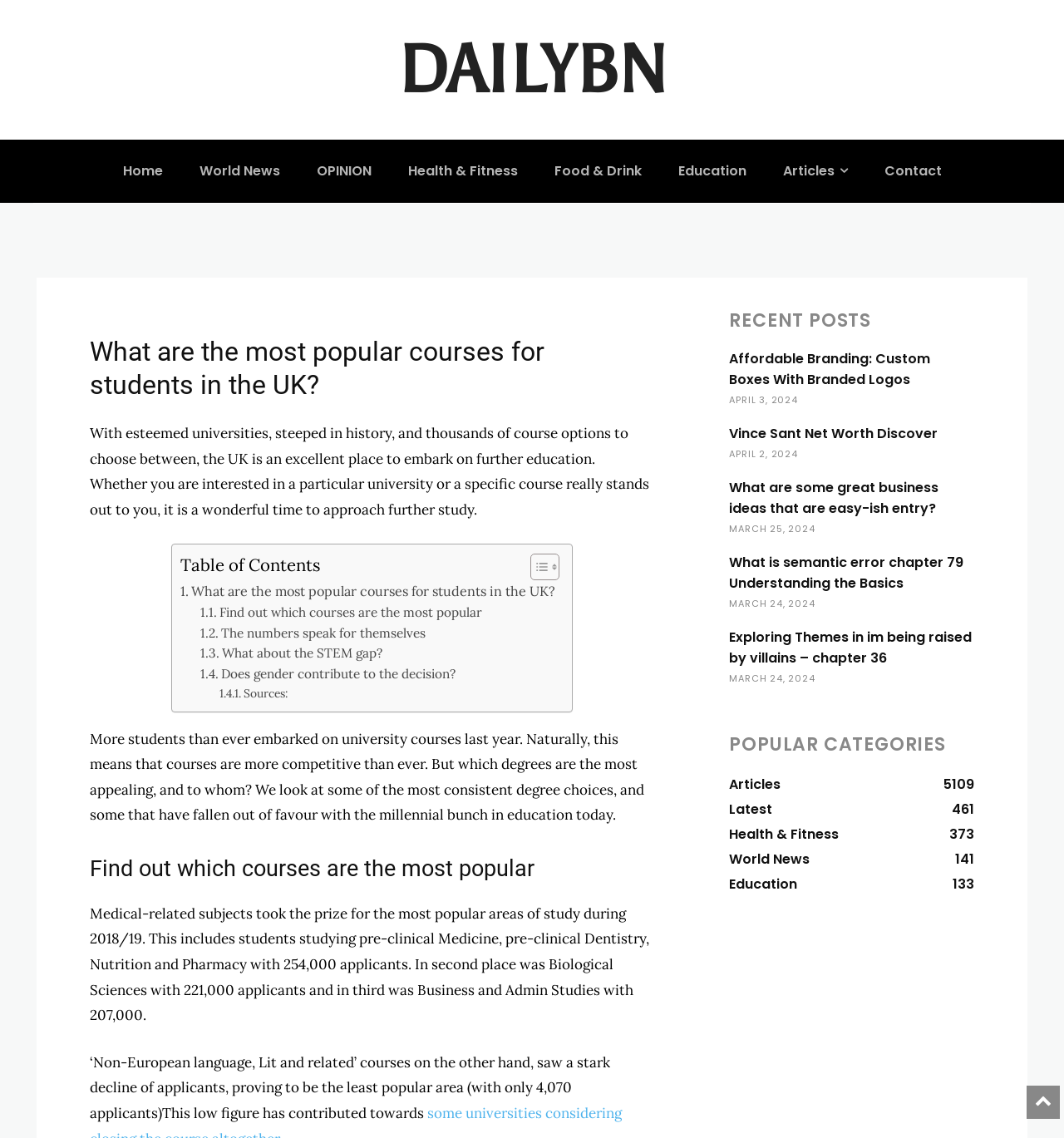Determine the main headline from the webpage and extract its text.

What are the most popular courses for students in the UK?